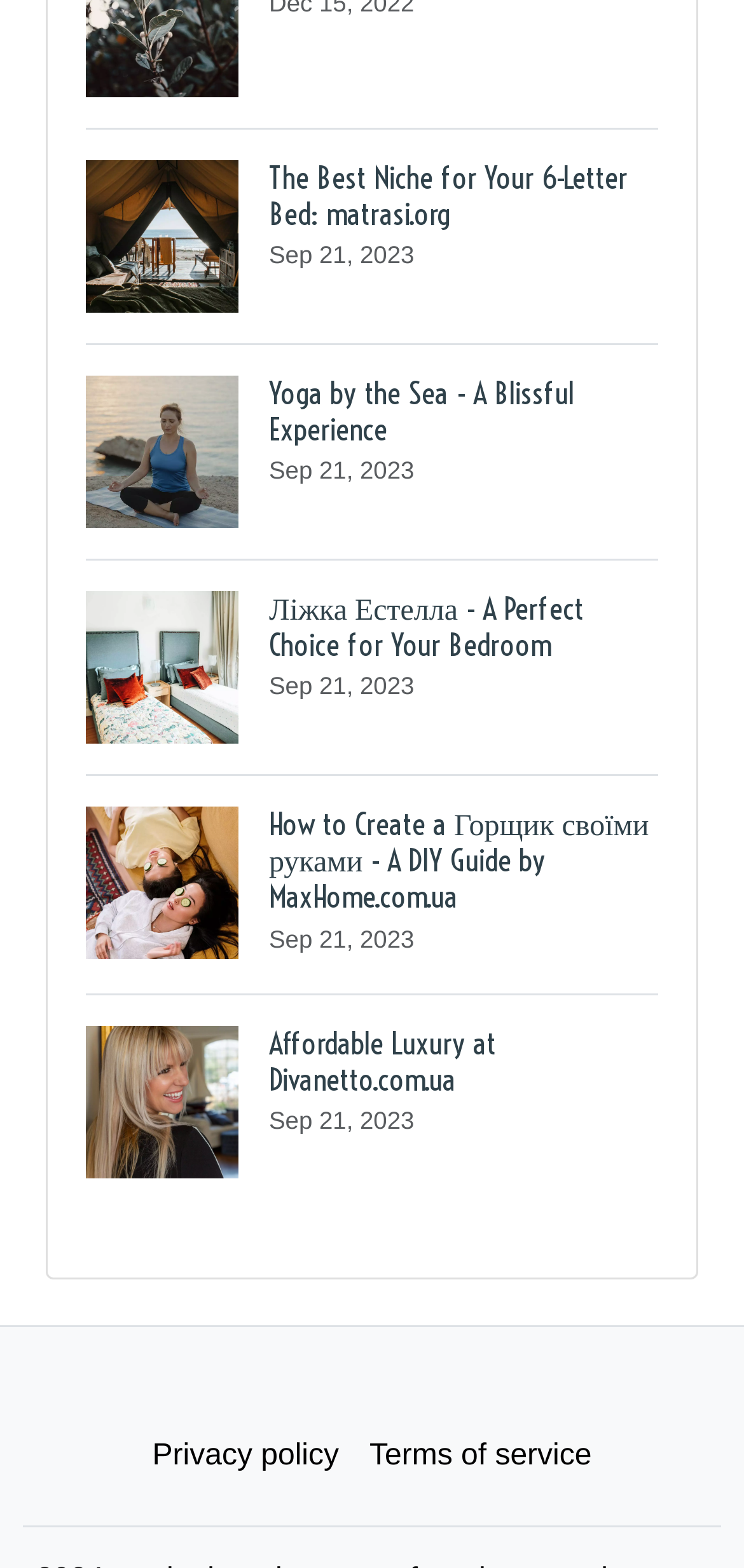Please reply to the following question with a single word or a short phrase:
What is the topic of the first article?

6-Letter Bed